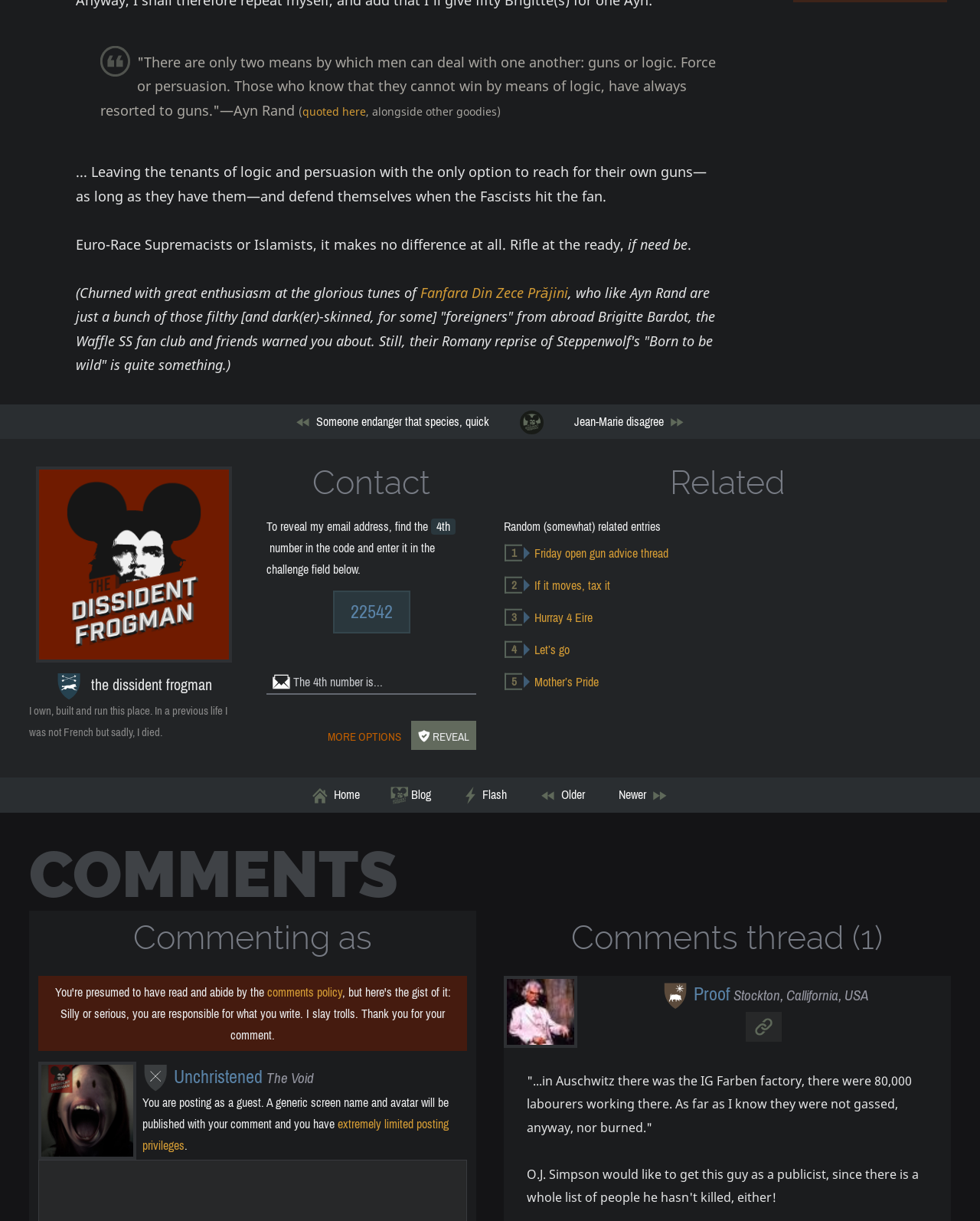Indicate the bounding box coordinates of the element that needs to be clicked to satisfy the following instruction: "Click the 'REVEAL' button". The coordinates should be four float numbers between 0 and 1, i.e., [left, top, right, bottom].

[0.419, 0.59, 0.486, 0.614]